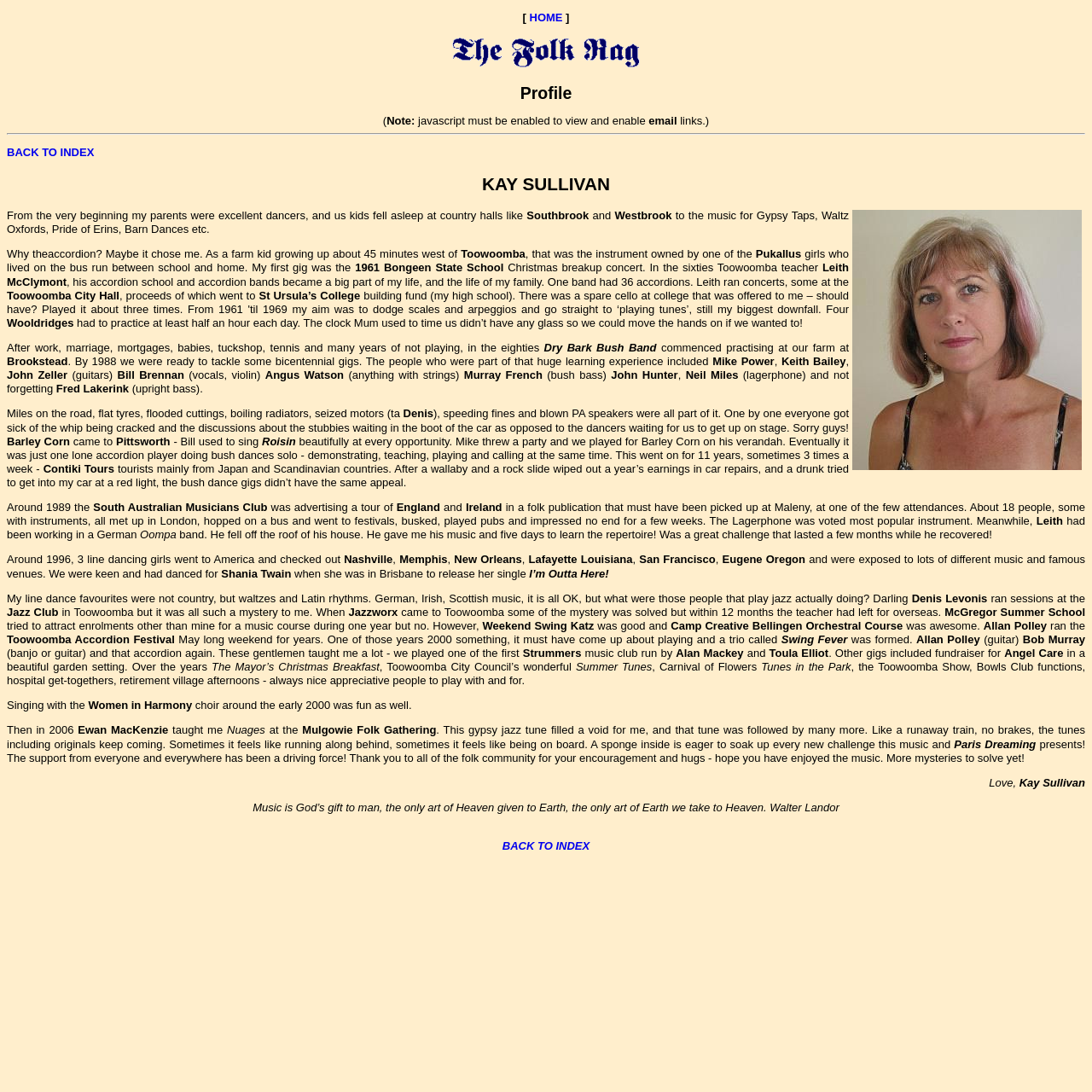Find the coordinates for the bounding box of the element with this description: "Man in the arena".

None